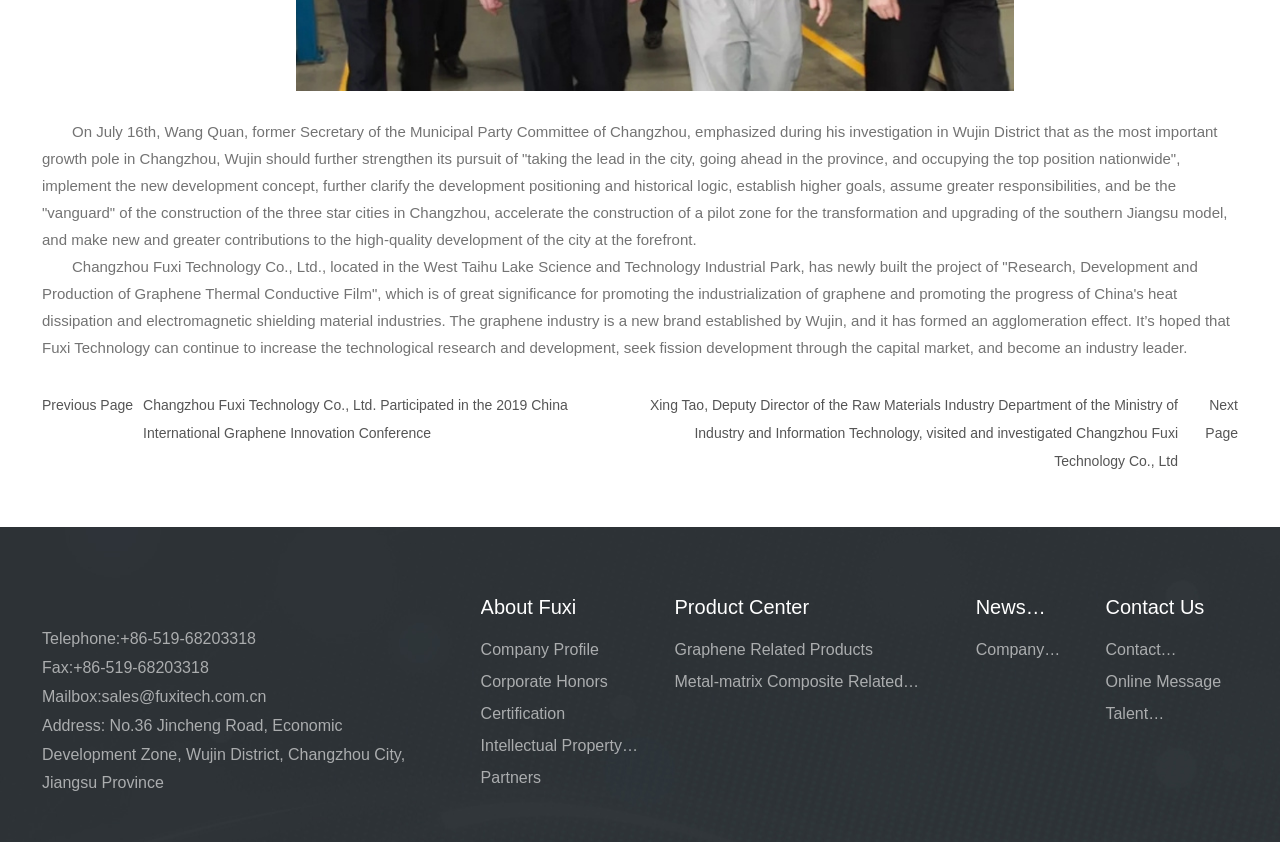Please identify the bounding box coordinates of the area that needs to be clicked to follow this instruction: "Click on the link to learn more about Changzhou Fuxi Technology Co., Ltd.".

[0.033, 0.705, 0.179, 0.724]